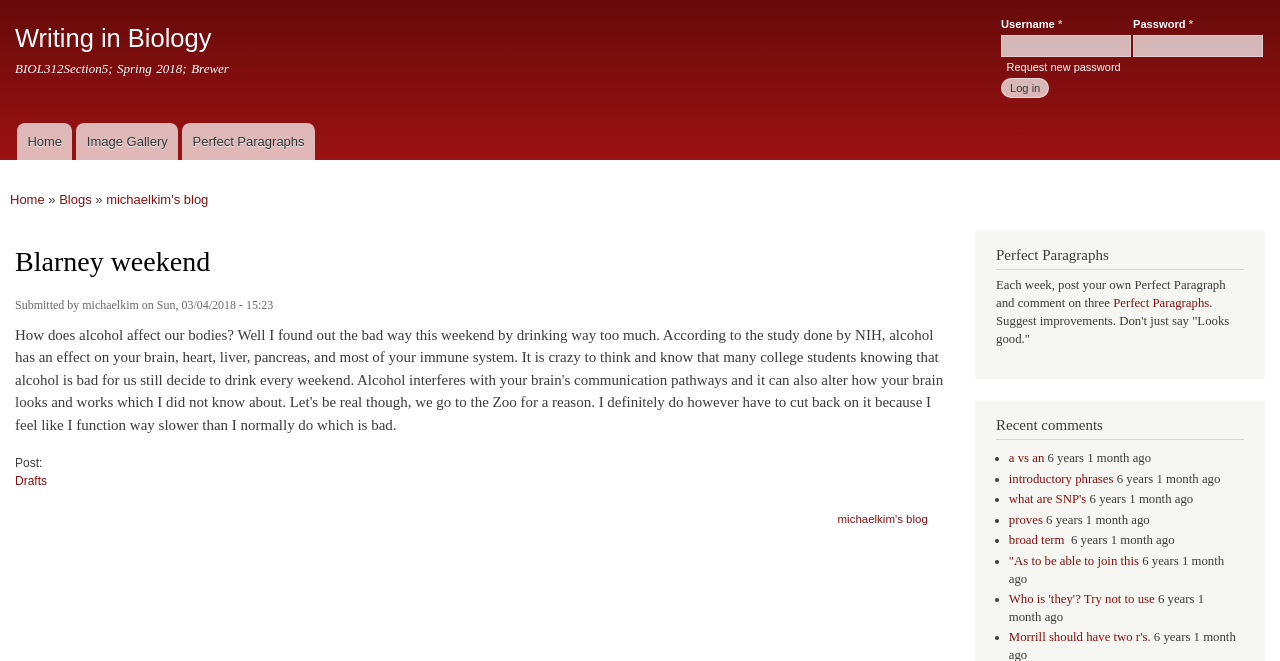Kindly determine the bounding box coordinates of the area that needs to be clicked to fulfill this instruction: "Comment on a Perfect Paragraph".

[0.778, 0.421, 0.958, 0.469]